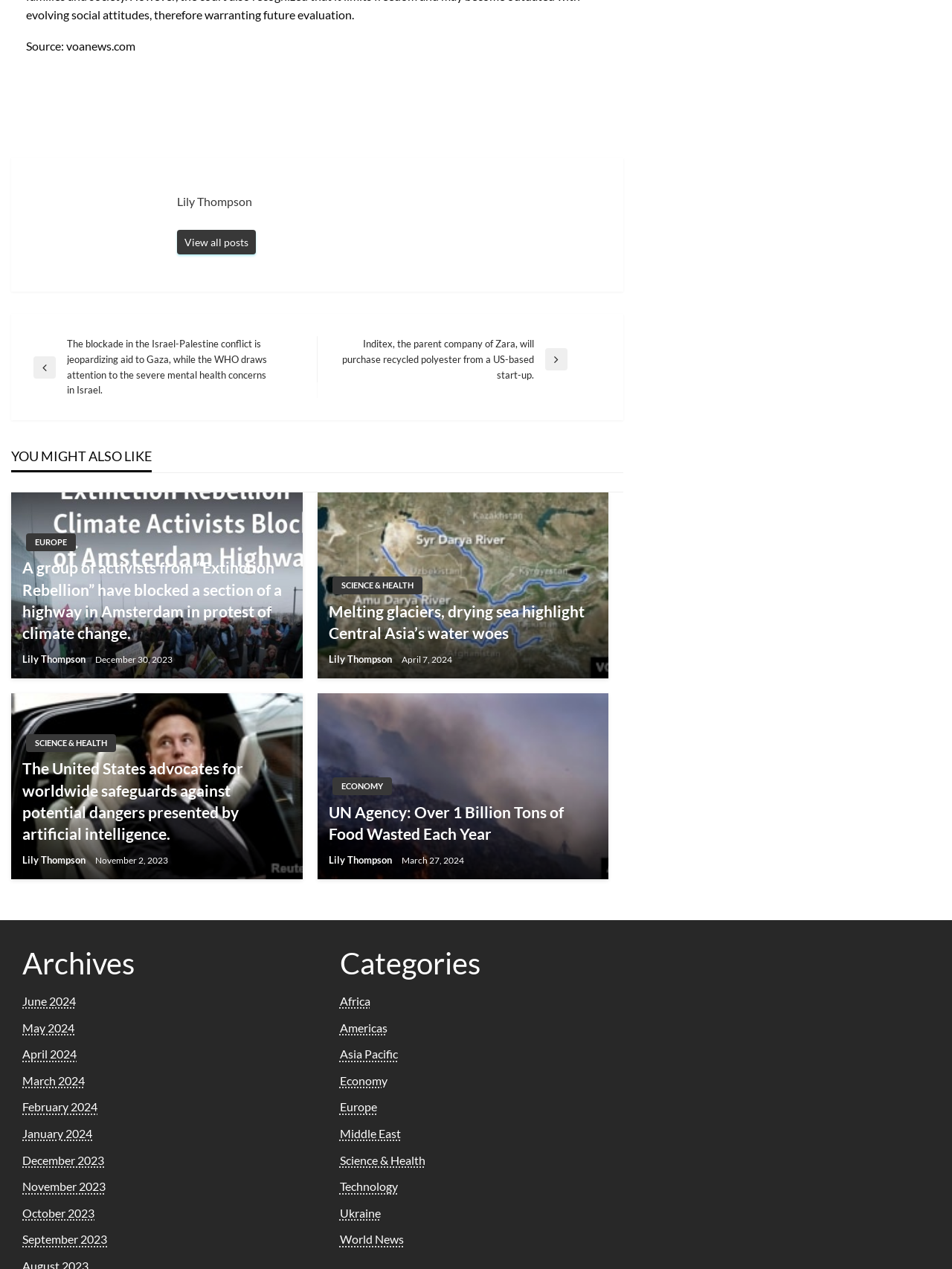What is the date of the third article?
Kindly offer a comprehensive and detailed response to the question.

The third article has a time element with the text 'November 2, 2023' which is likely the date of the article.